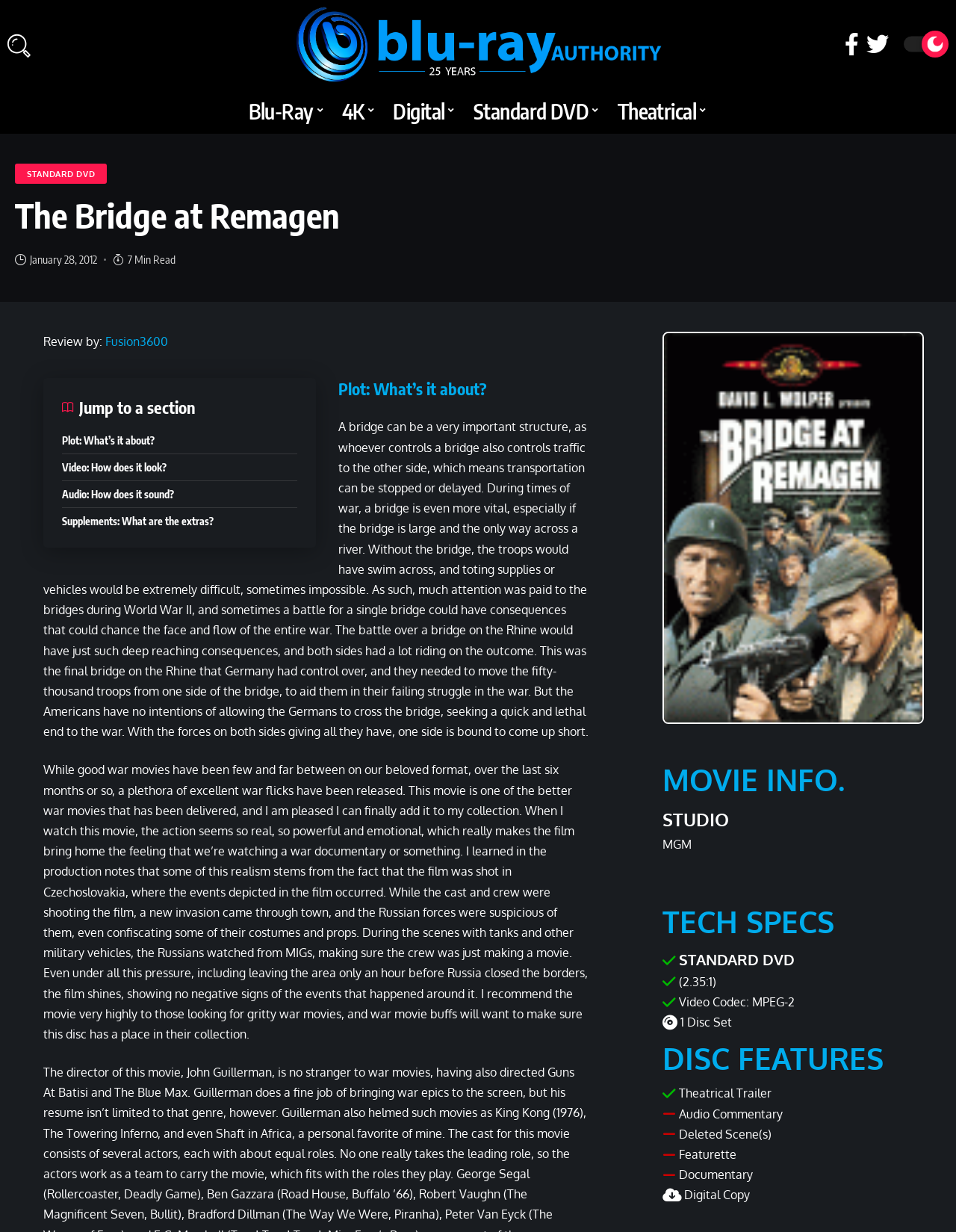Locate the bounding box coordinates of the area where you should click to accomplish the instruction: "Click on the 'Plot: What’s it about?' link".

[0.065, 0.351, 0.311, 0.364]